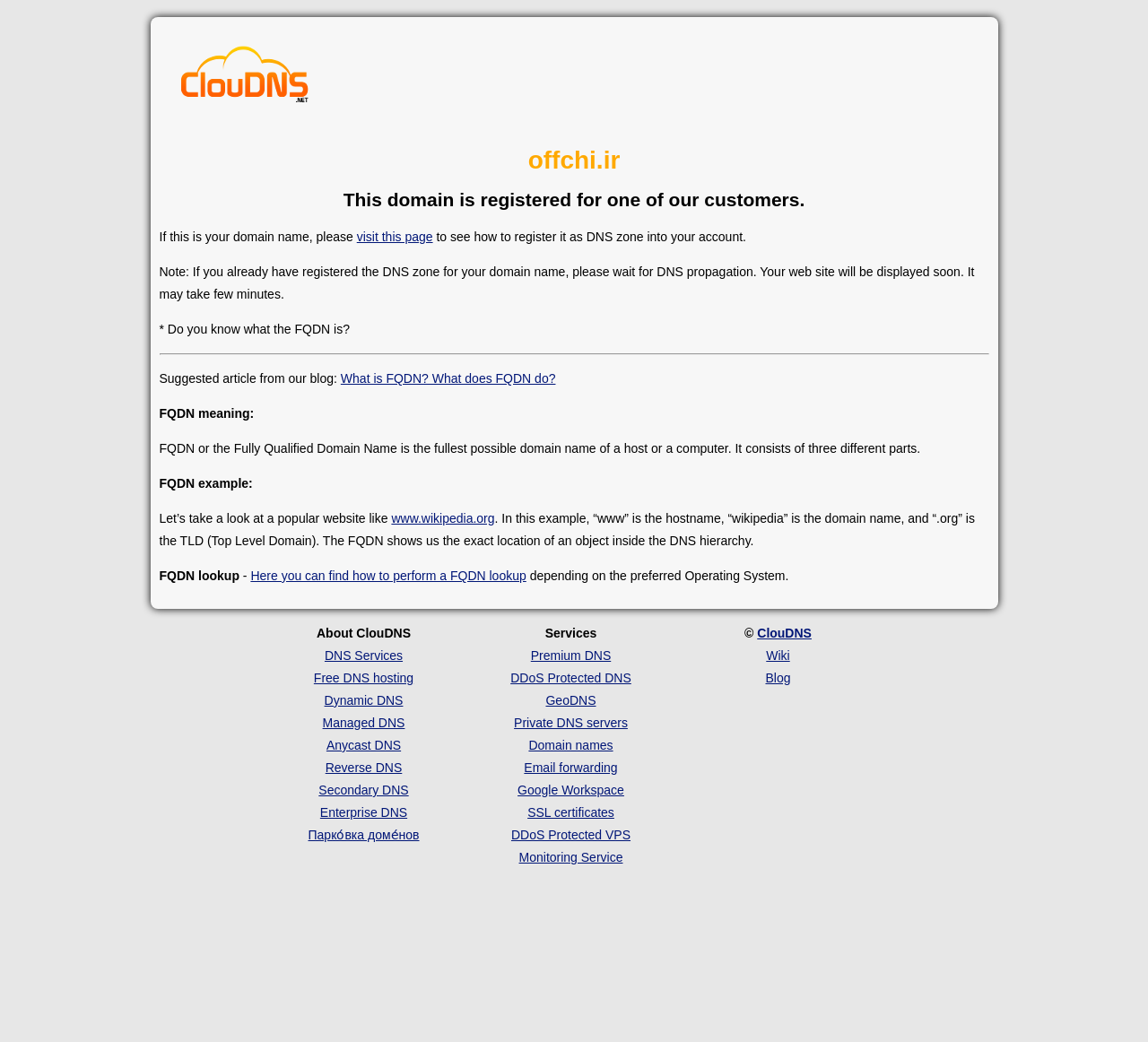Determine the bounding box coordinates of the target area to click to execute the following instruction: "Visit this page."

[0.311, 0.22, 0.377, 0.234]